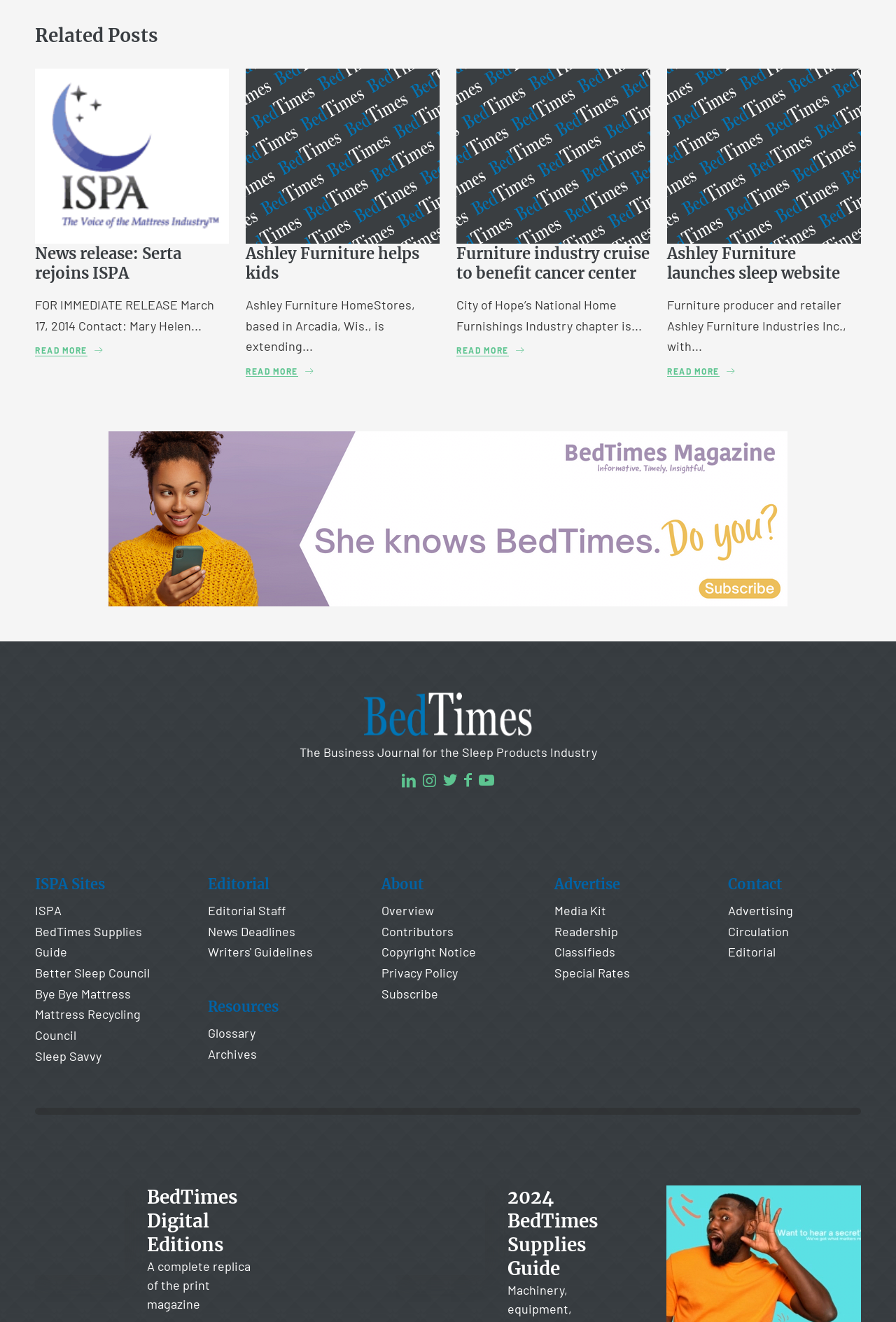What is the name of the sleep website launched by Ashley Furniture?
Using the image as a reference, answer the question with a short word or phrase.

Not specified